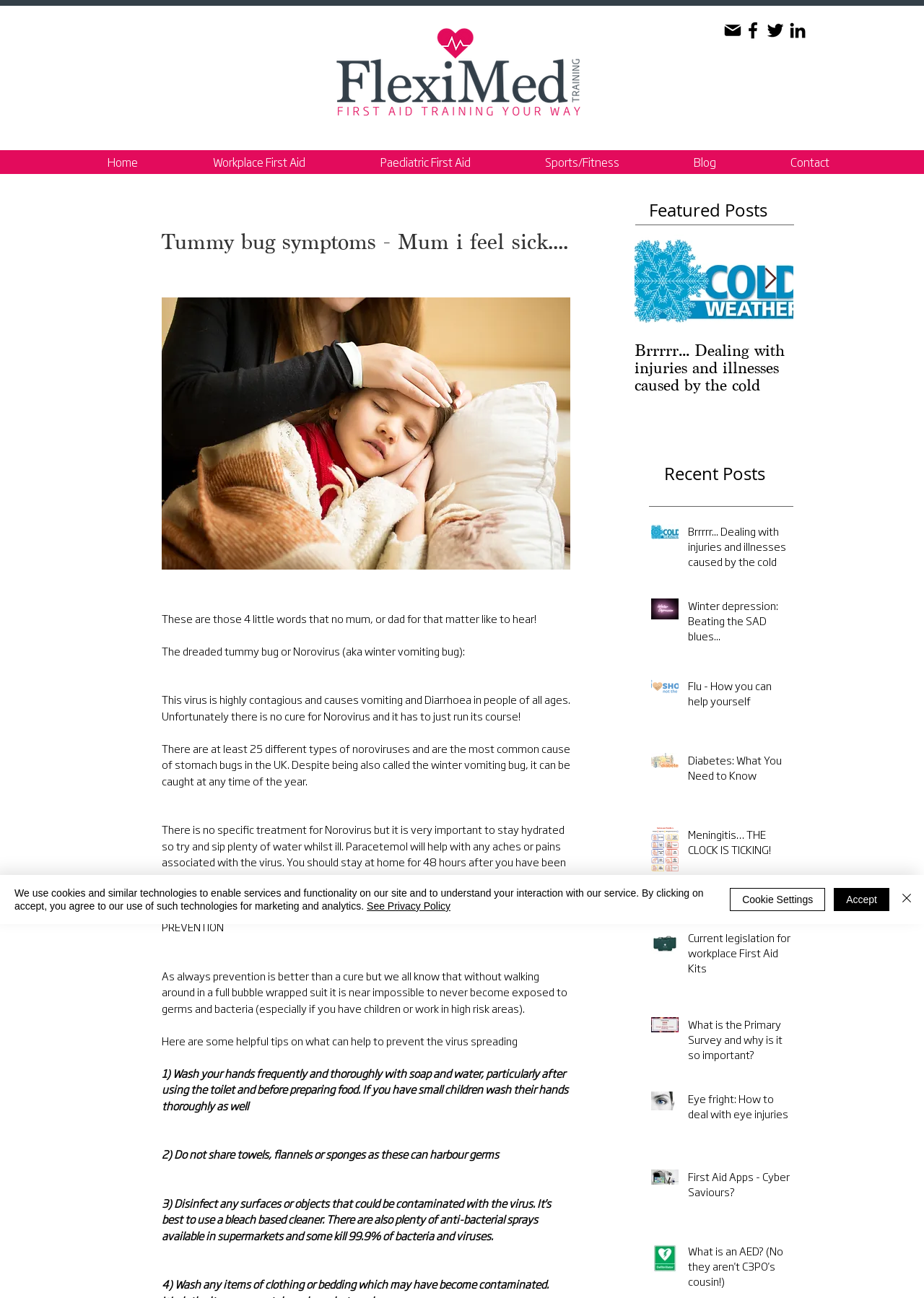Please find the bounding box for the UI component described as follows: "Meningitis… THE CLOCK IS TICKING!".

[0.745, 0.637, 0.857, 0.665]